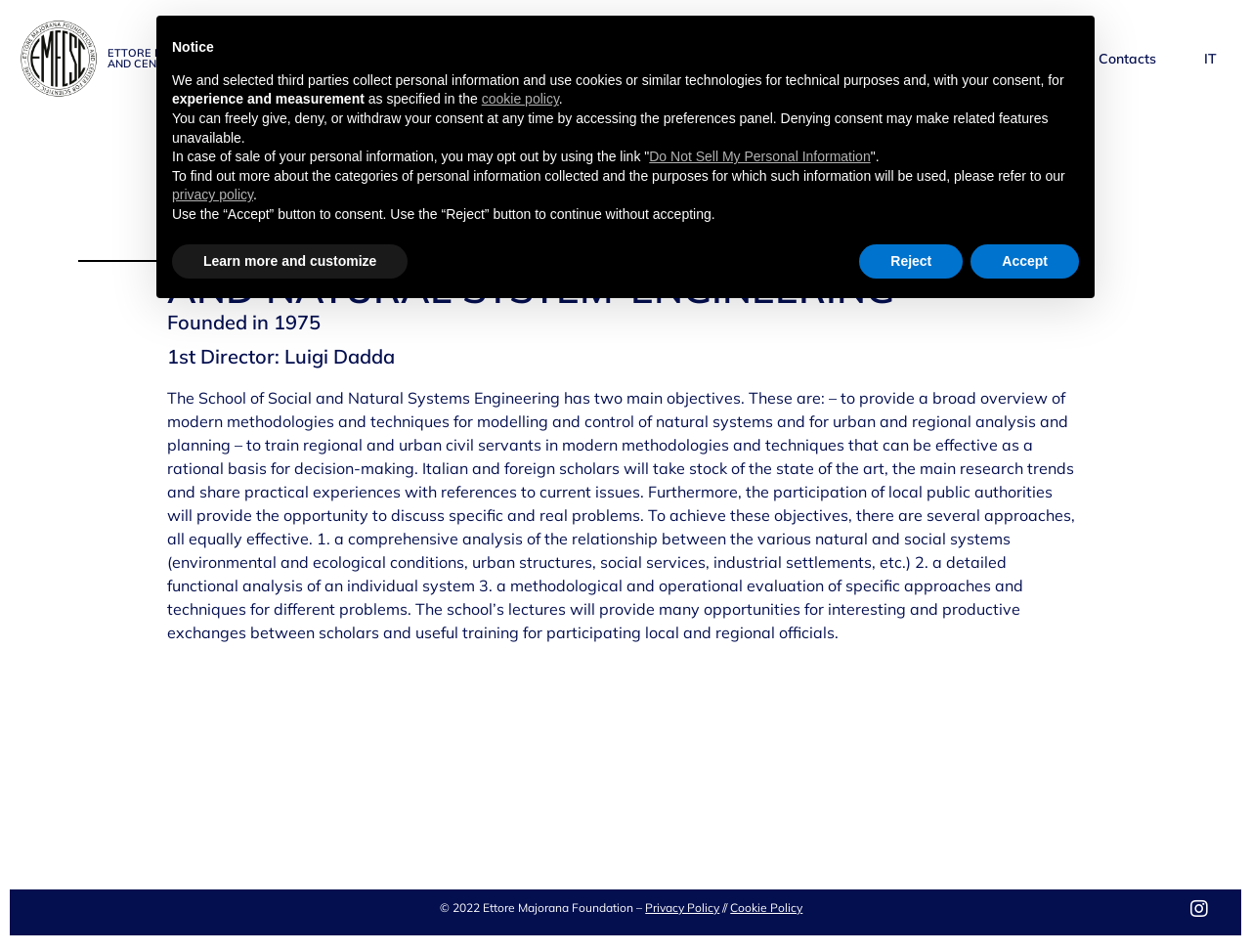Determine the bounding box coordinates of the clickable element to complete this instruction: "Contact the Ettore Majorana Foundation". Provide the coordinates in the format of four float numbers between 0 and 1, [left, top, right, bottom].

[0.87, 0.038, 0.932, 0.085]